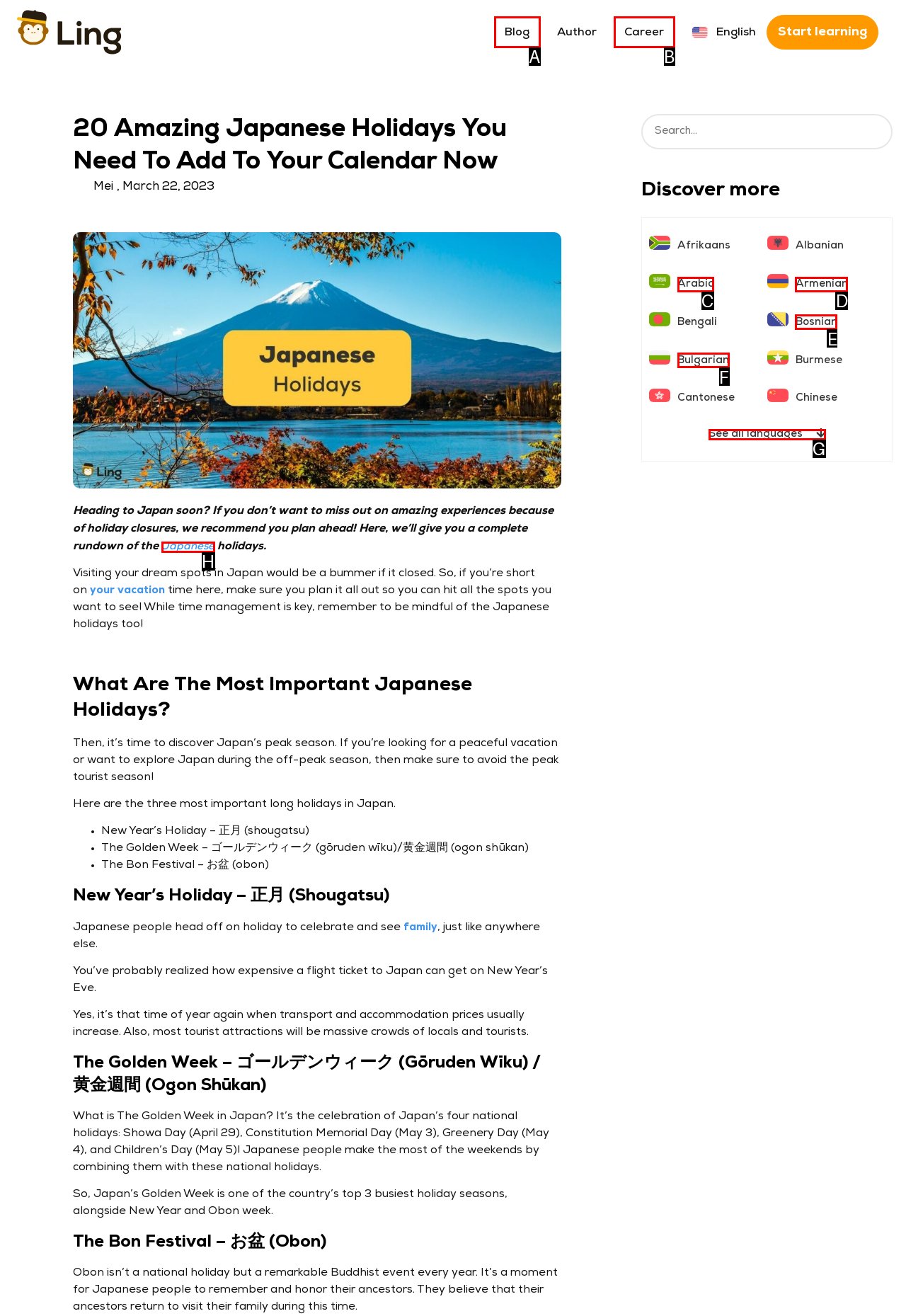Choose the letter that best represents the description: See all languages. Answer with the letter of the selected choice directly.

G